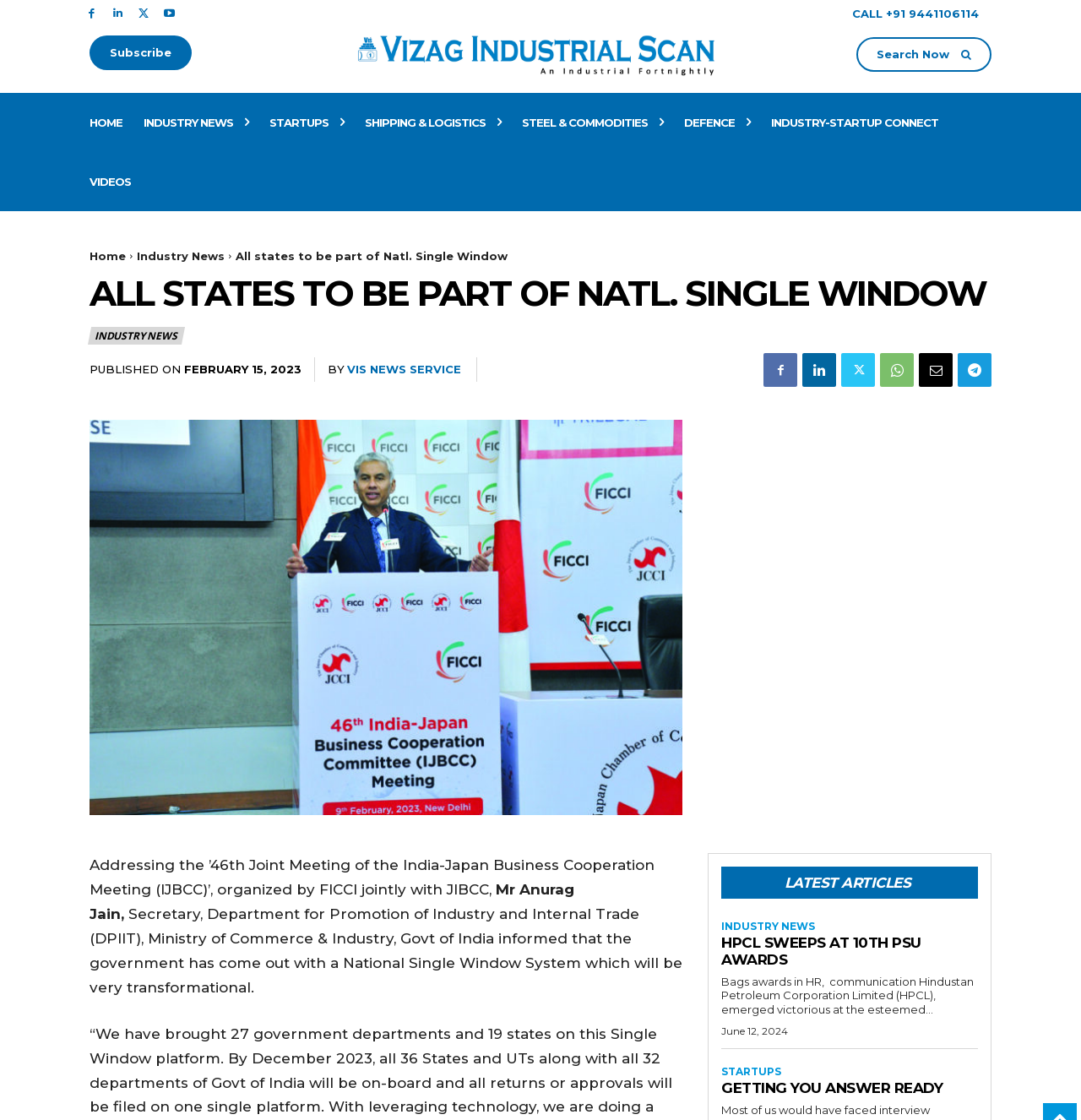What is the name of the person who addressed the 46th Joint Meeting of the India-Japan Business Cooperation Meeting?
Give a detailed and exhaustive answer to the question.

I found the text 'Addressing the ’46th Joint Meeting of the India-Japan Business Cooperation Meeting (IJBCC)’, organized by FICCI jointly with JIBCC, Mr Anurag Jain...' which indicates that Mr Anurag Jain addressed the meeting.